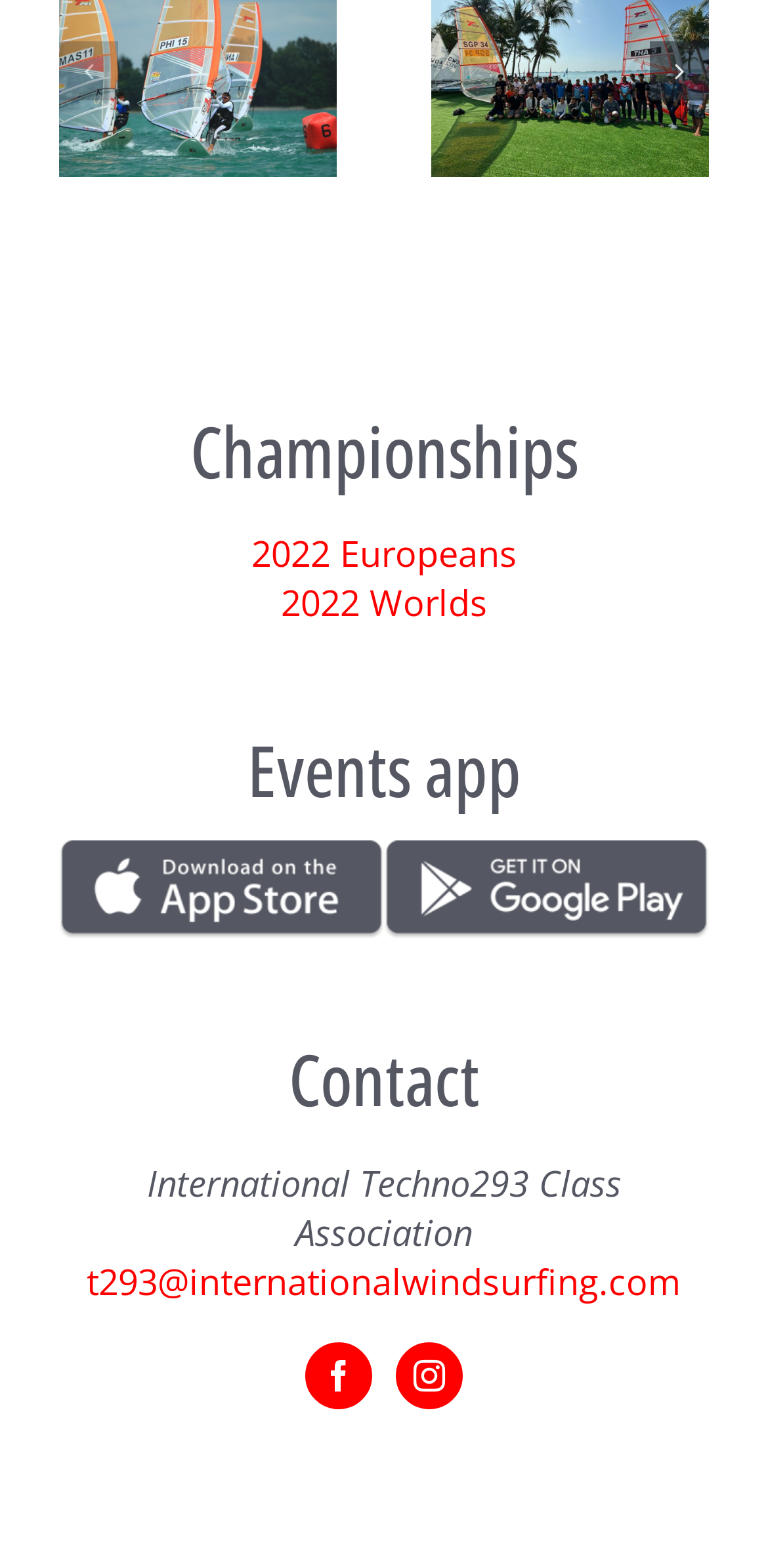Please find the bounding box coordinates of the element that must be clicked to perform the given instruction: "Go to previous slide". The coordinates should be four float numbers from 0 to 1, i.e., [left, top, right, bottom].

[0.077, 0.026, 0.154, 0.064]